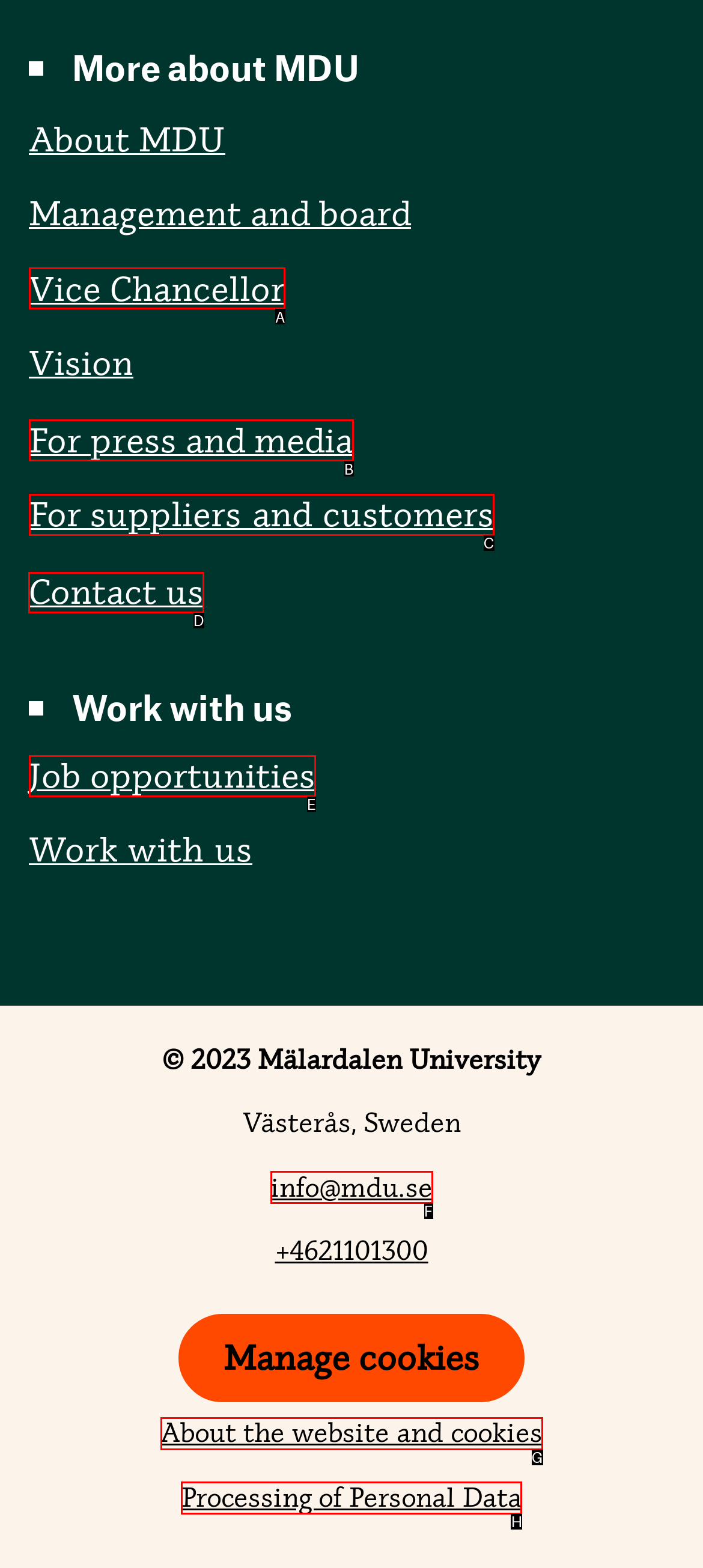Decide which UI element to click to accomplish the task: Contact the university
Respond with the corresponding option letter.

D